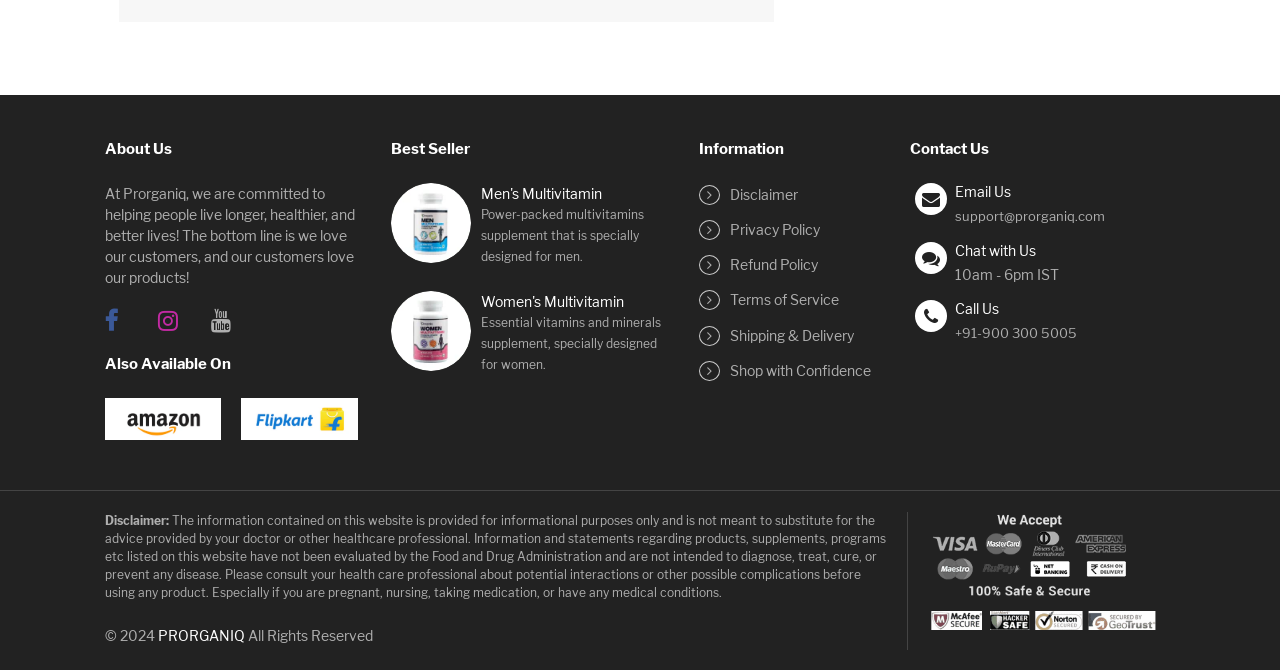Please find the bounding box coordinates of the section that needs to be clicked to achieve this instruction: "Search".

None